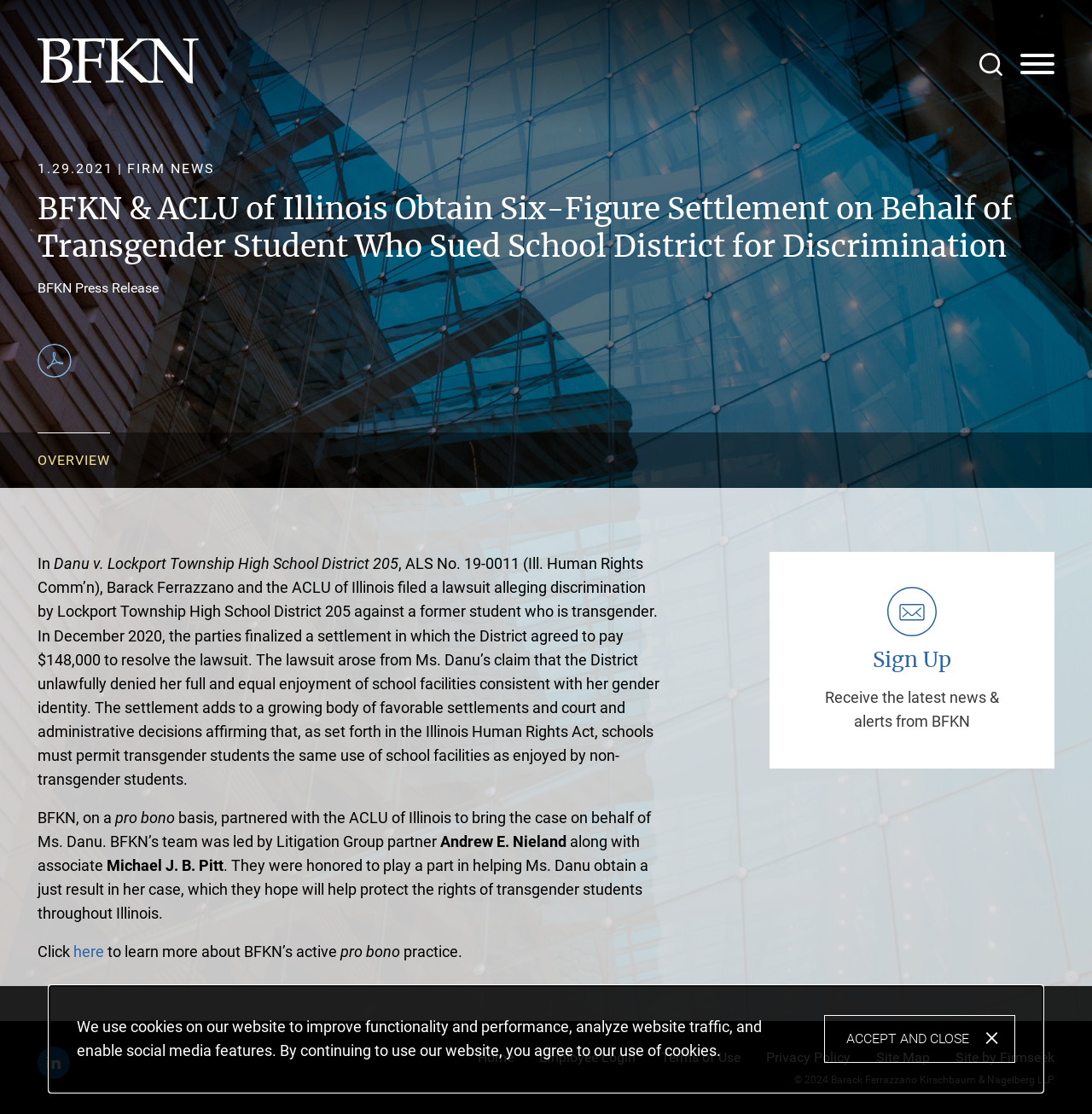Detail the features and information presented on the webpage.

This webpage appears to be a news article or press release from the law firm Barack Ferrazzano Kirschbaum & Nagelberg LLP. At the top of the page, there is a logo and a link to the firm's main website. Below that, there is a navigation menu with links to the main content, main menu, and search function.

The main content of the page is a news article with a heading that reads "BFKN & ACLU of Illinois Obtain Six-Figure Settlement on Behalf of Transgender Student Who Sued School District for Discrimination." The article is dated January 29, 2021, and is categorized under "FIRM NEWS." The text describes a lawsuit filed by the ACLU of Illinois and the law firm on behalf of a transgender student who was allegedly discriminated against by a school district. The article explains that the parties reached a settlement in which the district agreed to pay $148,000 to resolve the lawsuit.

The article is accompanied by several links, including one to print the article as a PDF. There is also a navigation menu with tabs labeled "OVERVIEW" and others. Below the article, there is a section with a heading that reads "Sign Up" and a link to receive the latest news and alerts from the law firm.

At the bottom of the page, there are several links to the law firm's social media profiles, including LinkedIn, as well as links to the firm's employee login, terms of use, privacy policy, site map, and copyright information. There is also a cookie policy notification that explains how the website uses cookies and allows users to accept or decline them.